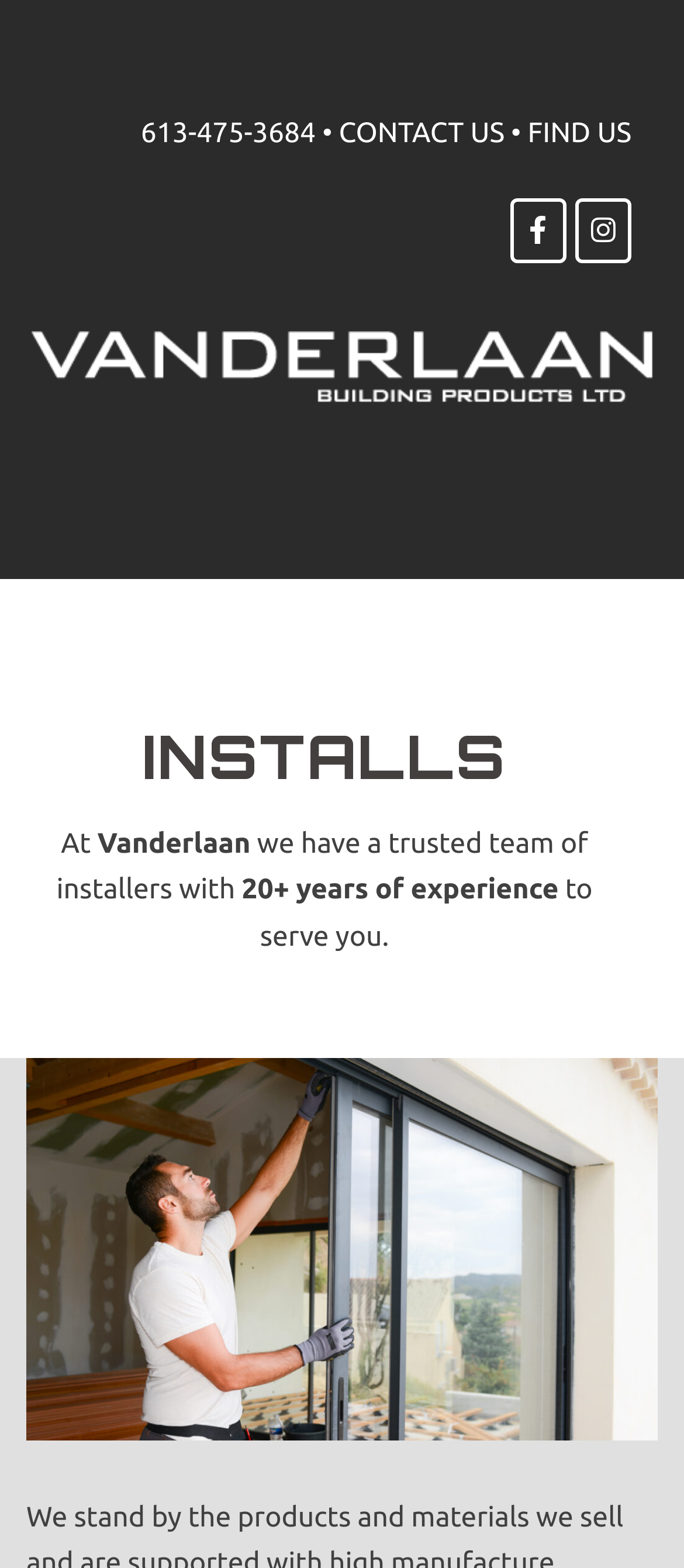Using the webpage screenshot and the element description title="Vanderlaan Building Products Ltd", determine the bounding box coordinates. Specify the coordinates in the format (top-left x, top-left y, bottom-right x, bottom-right y) with values ranging from 0 to 1.

[0.038, 0.231, 0.962, 0.251]